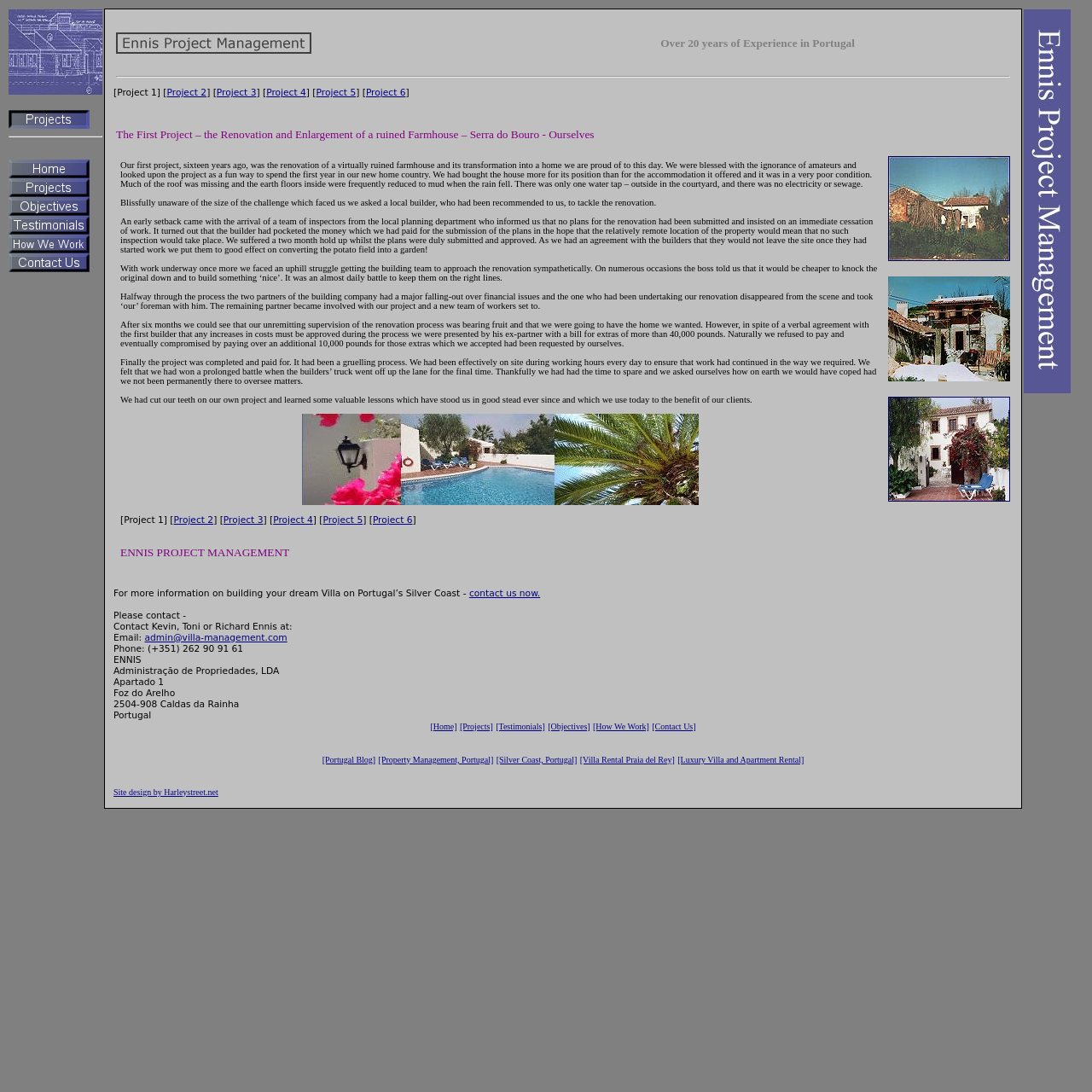What is the name of the company?
Based on the screenshot, give a detailed explanation to answer the question.

I found the answer by looking at the top-right corner of the webpage, where the company logo is located, and it says 'Ennis Project Management'.